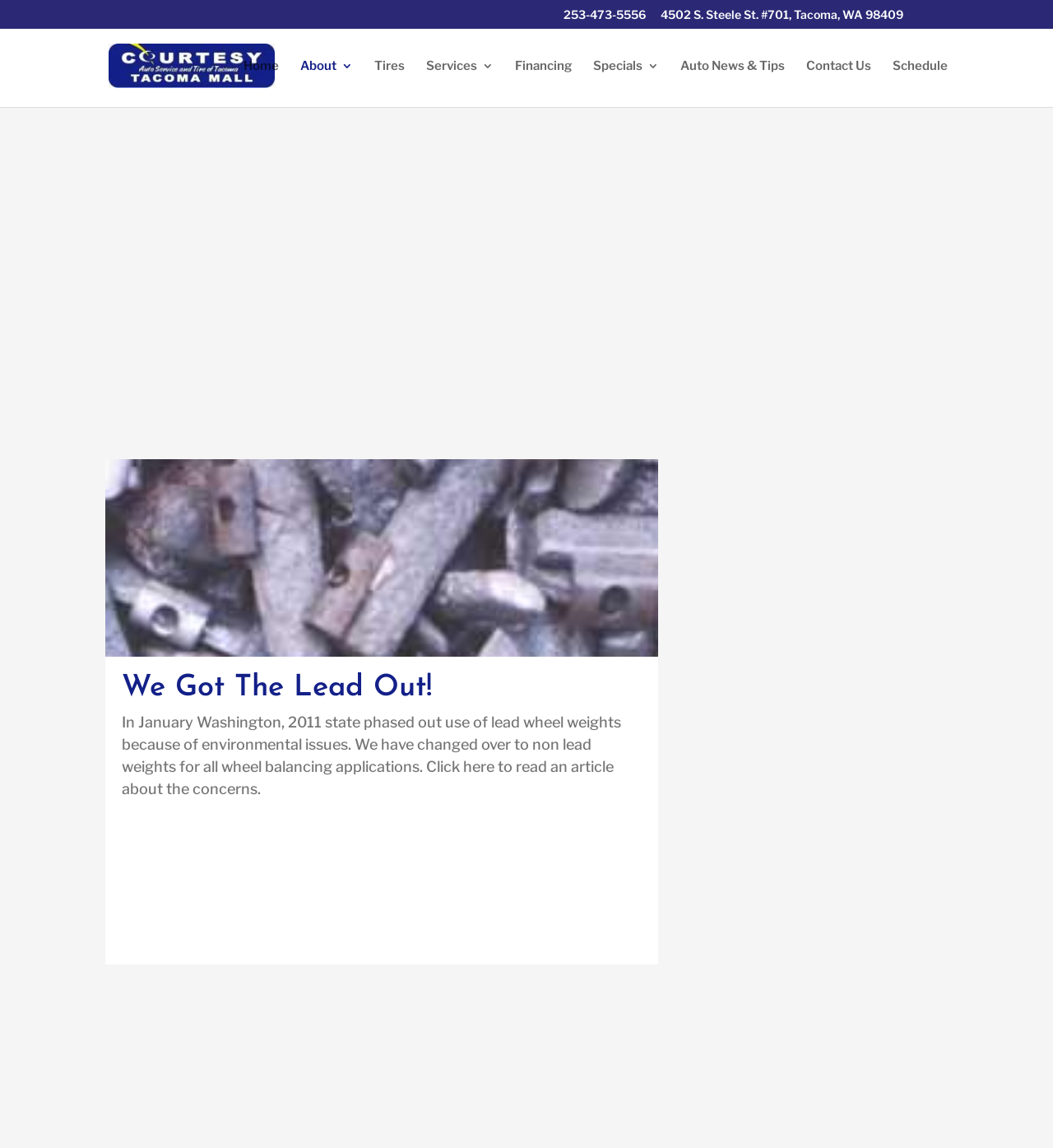Please determine the bounding box coordinates of the element to click on in order to accomplish the following task: "Call the phone number". Ensure the coordinates are four float numbers ranging from 0 to 1, i.e., [left, top, right, bottom].

[0.535, 0.008, 0.613, 0.025]